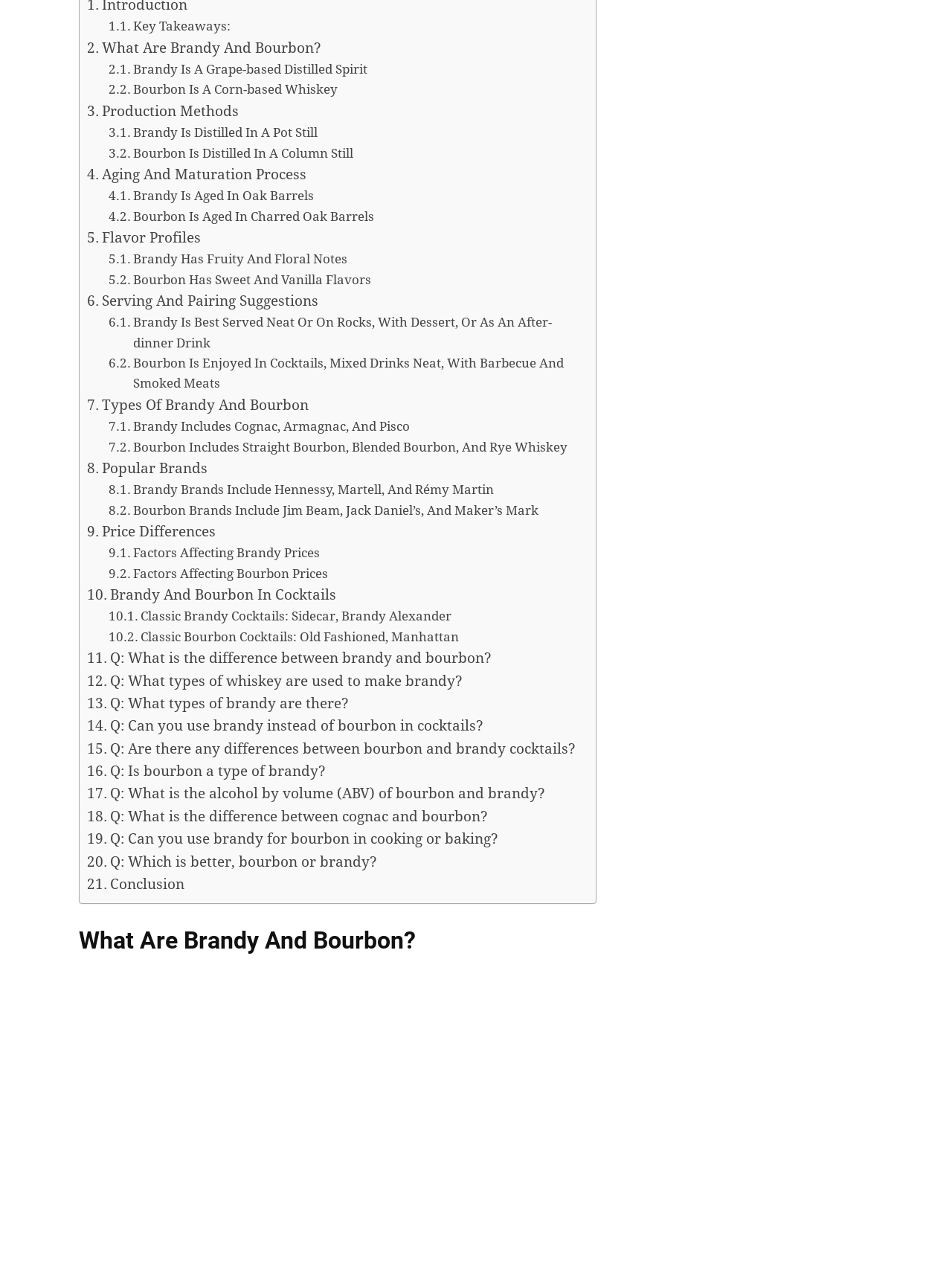Determine the bounding box coordinates of the clickable region to follow the instruction: "Explore 'Popular Brands'".

[0.091, 0.362, 0.218, 0.38]